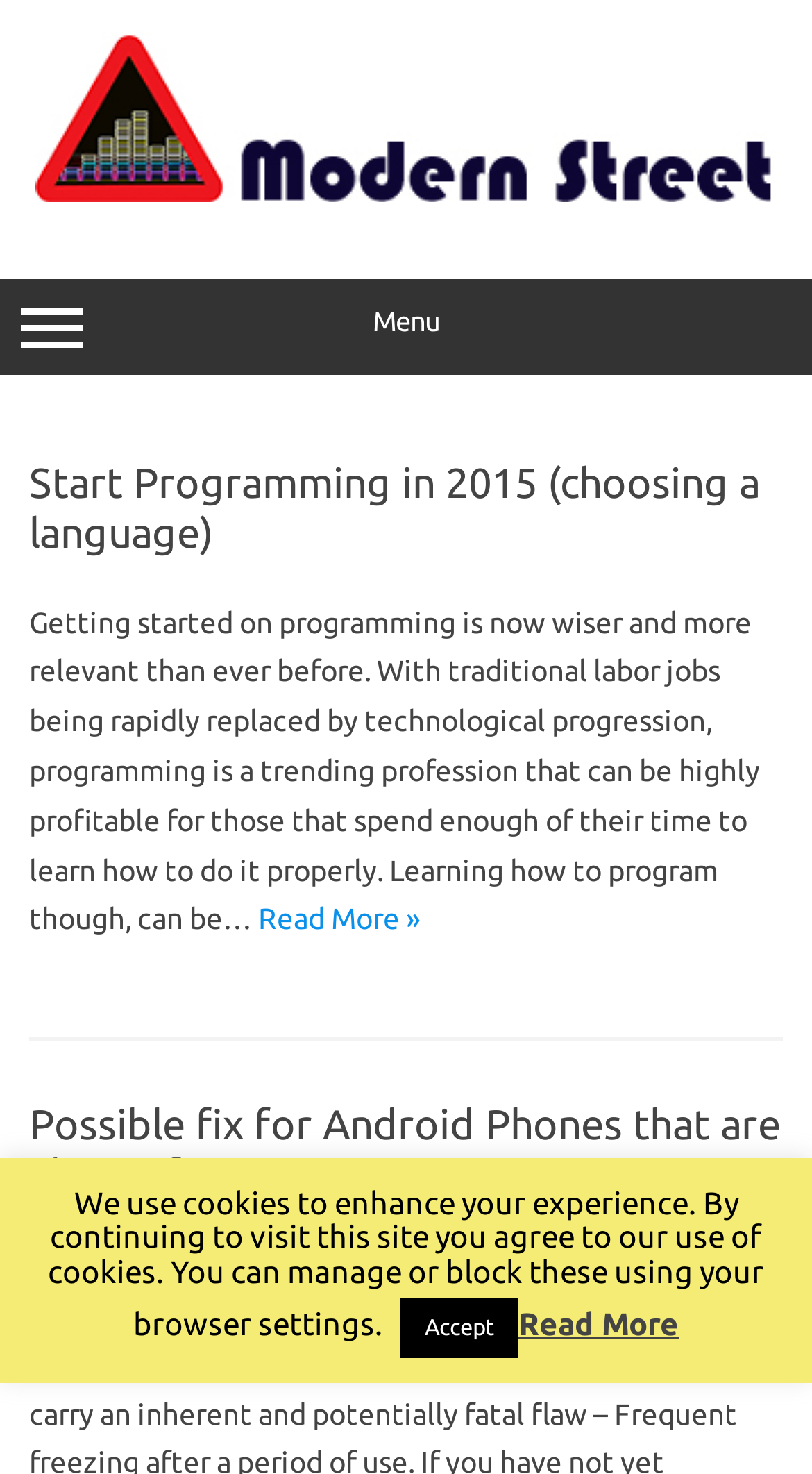What is the purpose of the 'Menu' button?
Examine the image and give a concise answer in one word or a short phrase.

To control the menu